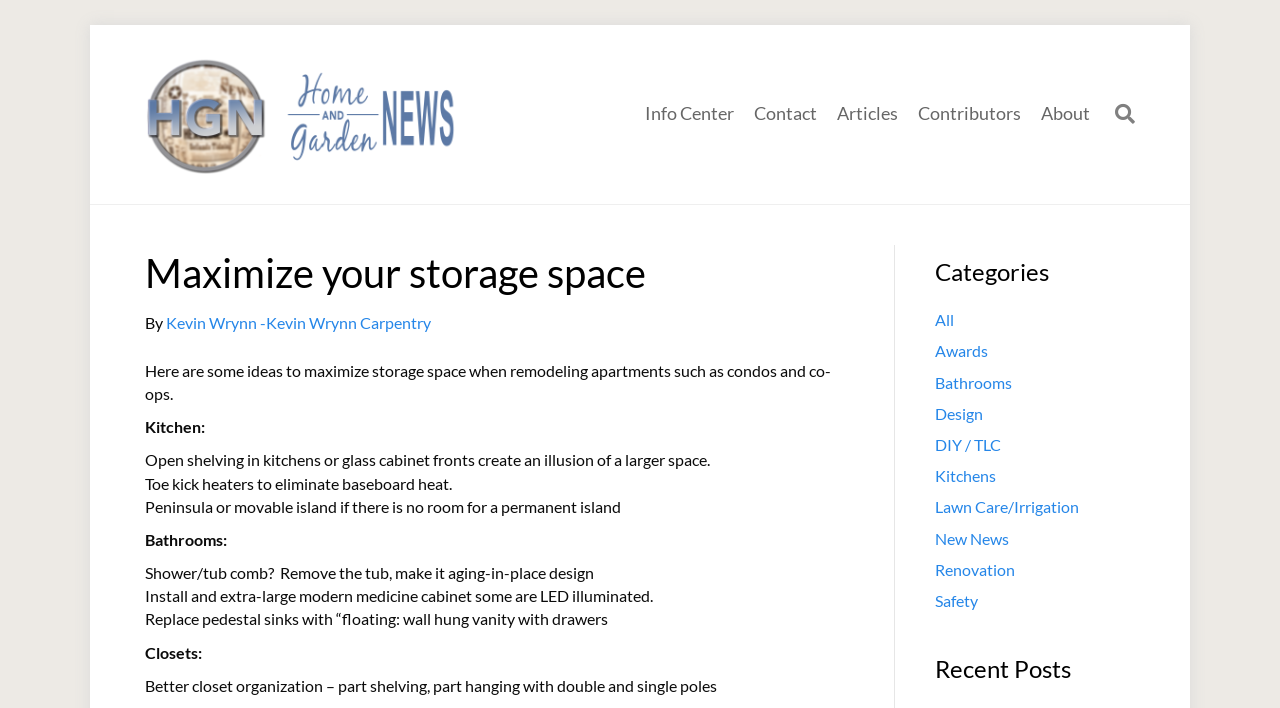Bounding box coordinates should be in the format (top-left x, top-left y, bottom-right x, bottom-right y) and all values should be floating point numbers between 0 and 1. Determine the bounding box coordinate for the UI element described as: DIY / TLC

[0.73, 0.614, 0.782, 0.641]